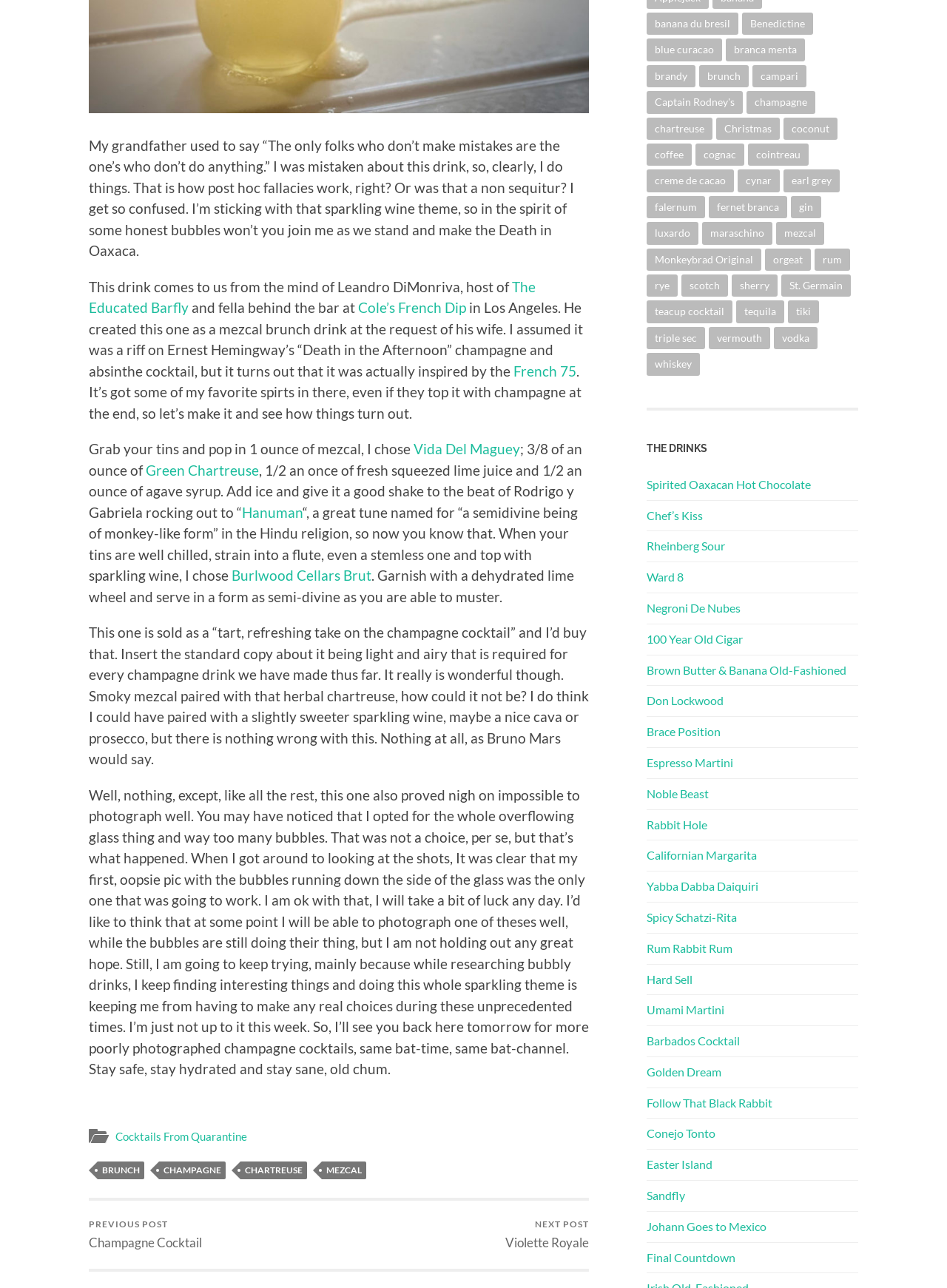Kindly provide the bounding box coordinates of the section you need to click on to fulfill the given instruction: "Click on the link to read about the Educated Barfly".

[0.094, 0.216, 0.566, 0.245]